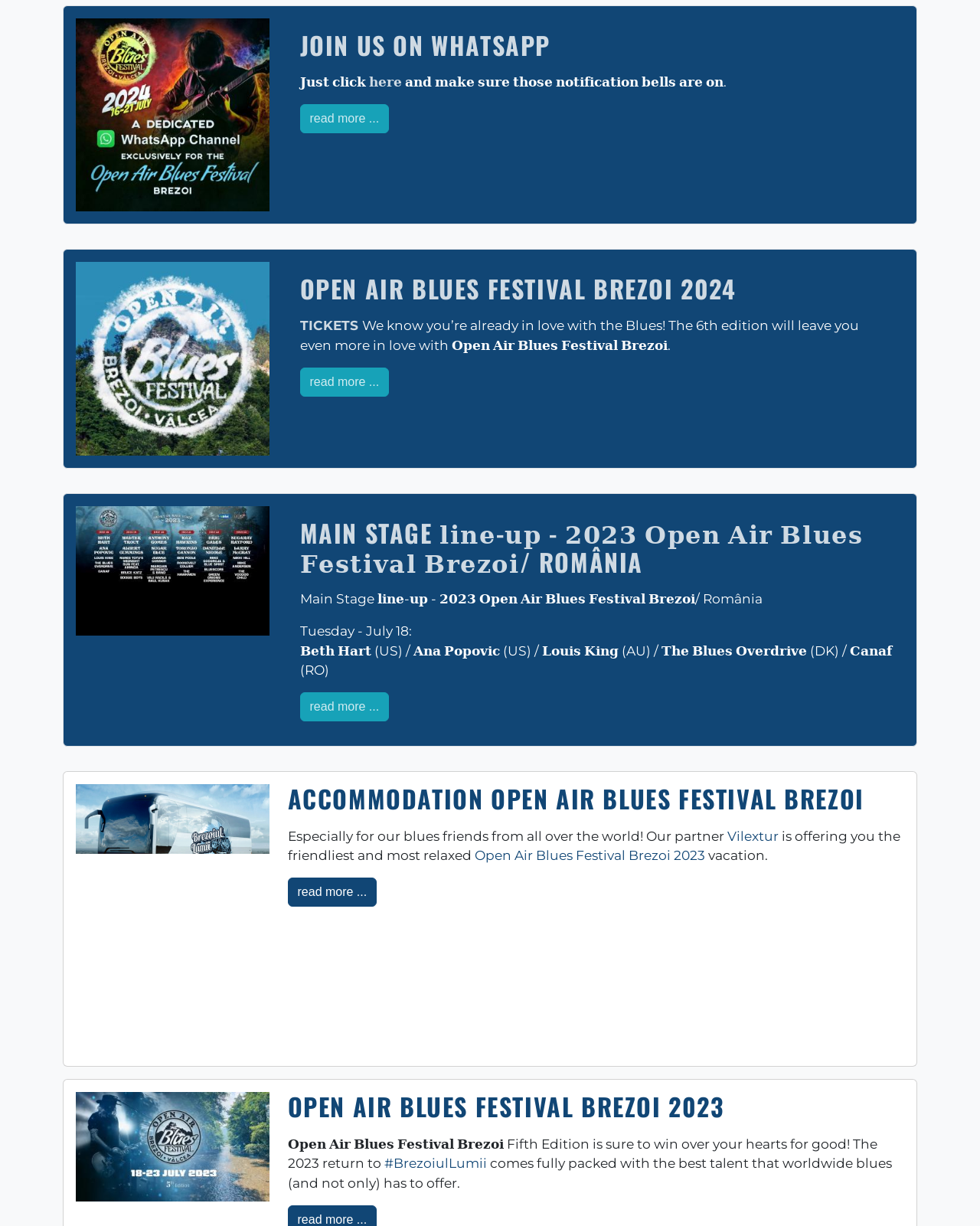Determine the bounding box coordinates (top-left x, top-left y, bottom-right x, bottom-right y) of the UI element described in the following text: Join us on WhatsApp

[0.306, 0.022, 0.562, 0.051]